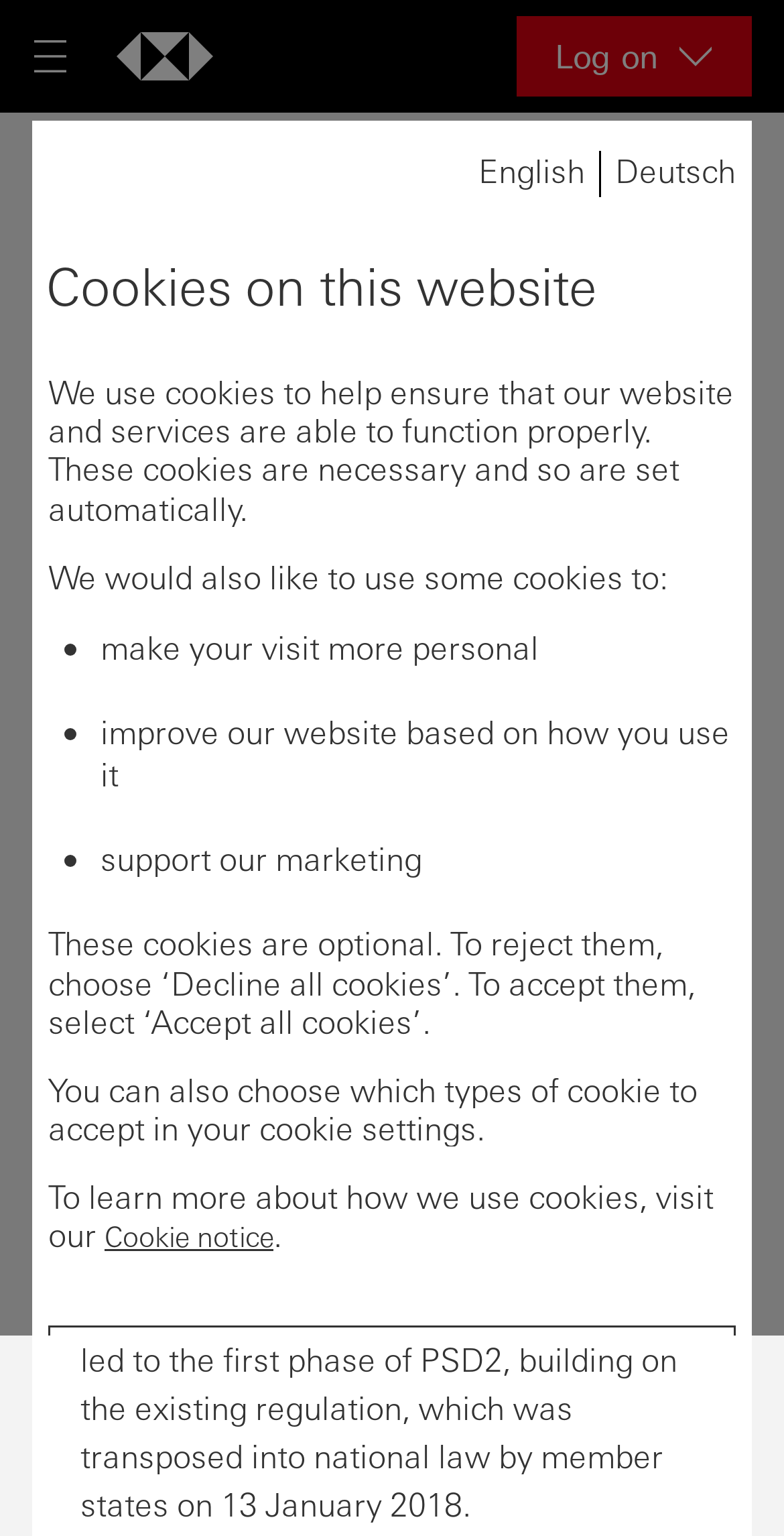Please determine the bounding box coordinates for the element that should be clicked to follow these instructions: "Select an option from the dropdown".

[0.103, 0.293, 0.523, 0.346]